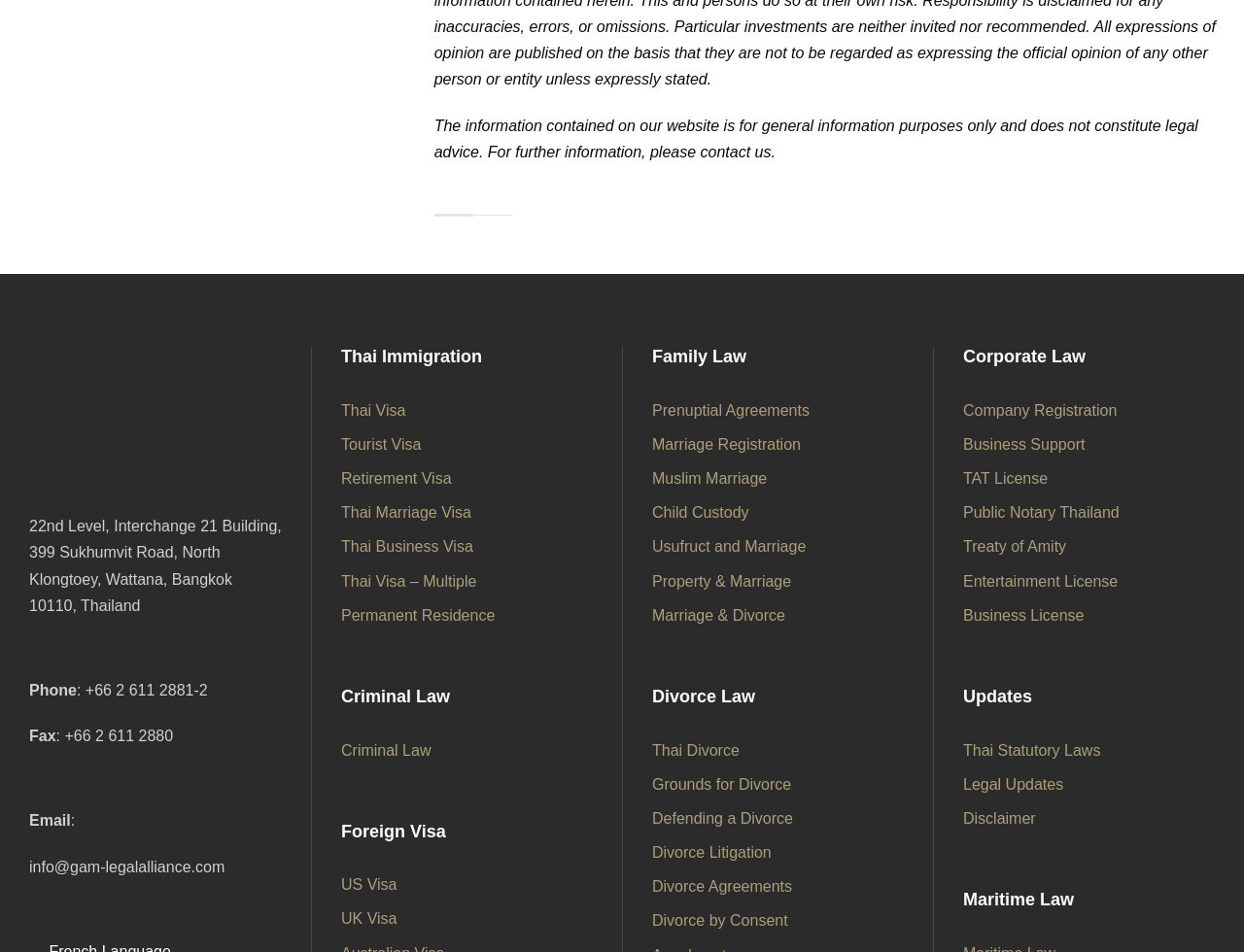Could you locate the bounding box coordinates for the section that should be clicked to accomplish this task: "Click Thai Visa".

[0.274, 0.422, 0.326, 0.439]